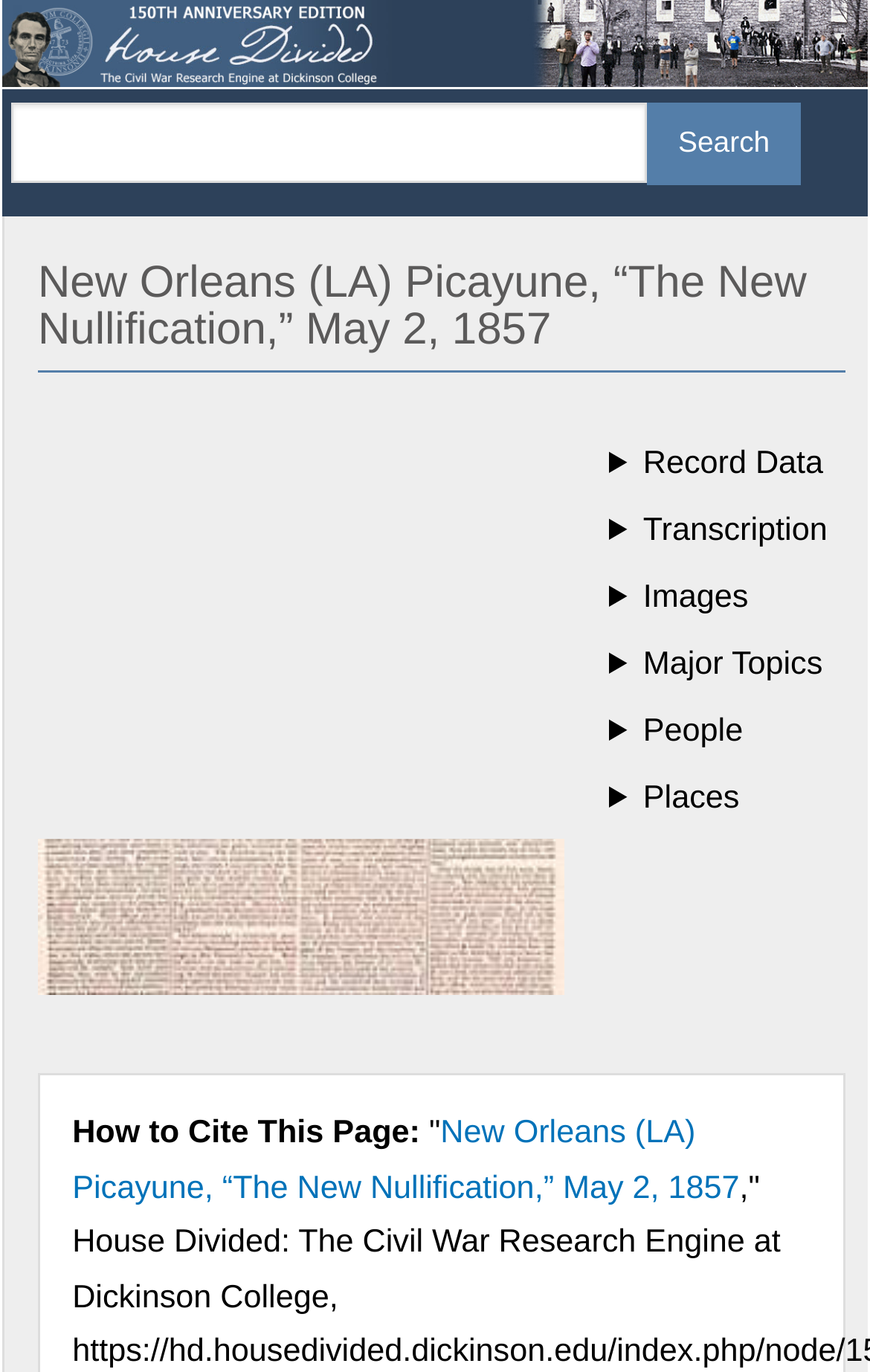What is the purpose of the 'Search' button?
Using the image, answer in one word or phrase.

To search the website